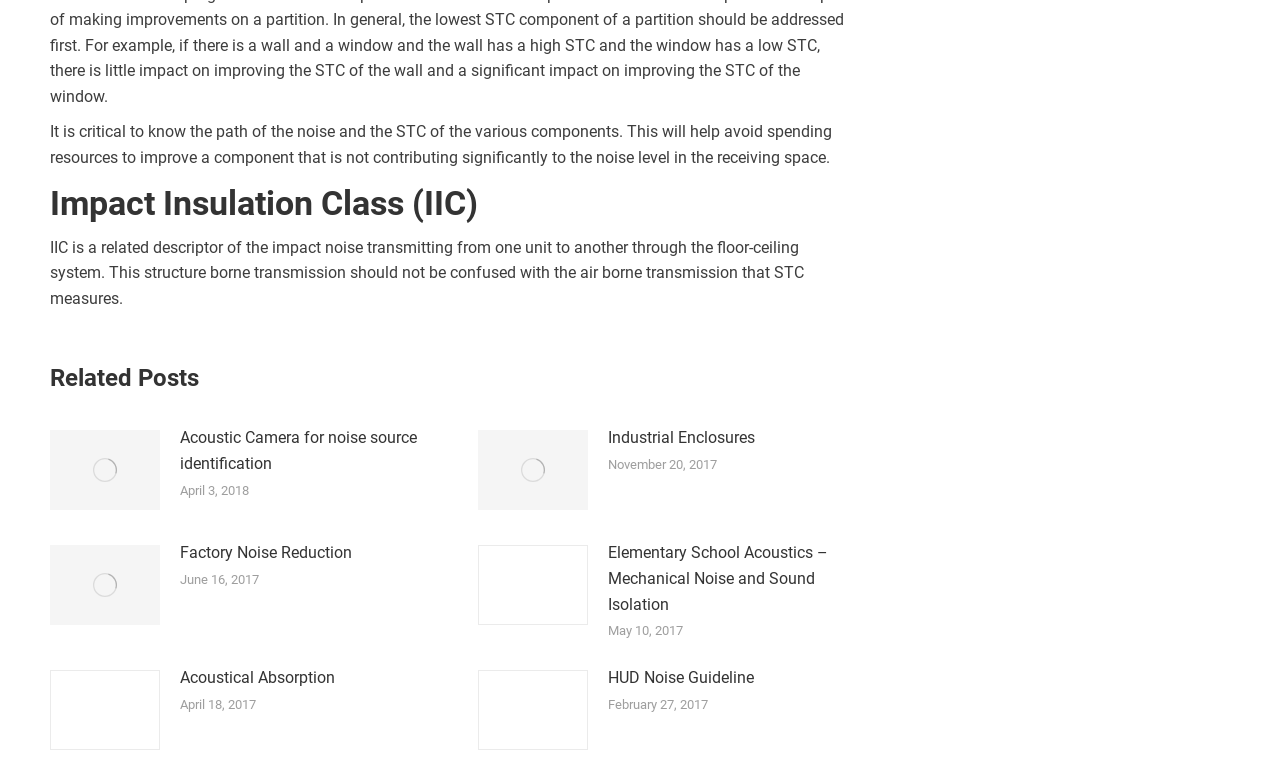How many related posts are listed?
Based on the visual content, answer with a single word or a brief phrase.

5